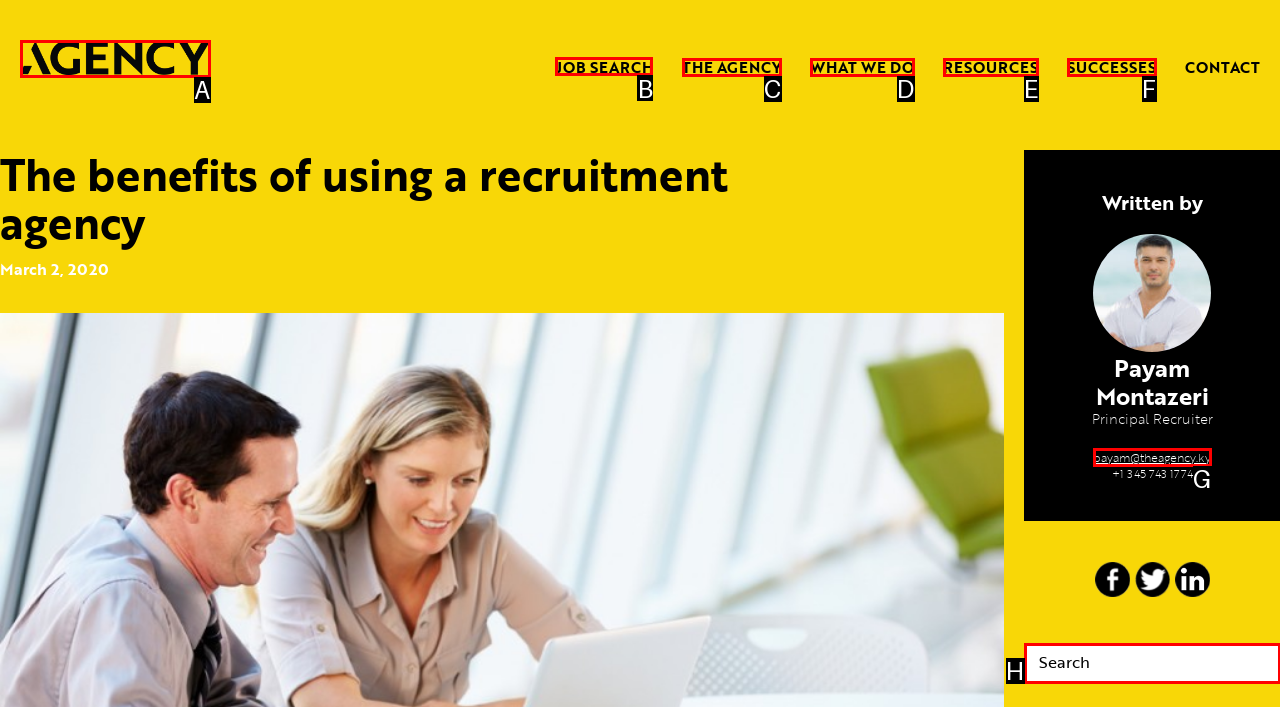Determine which letter corresponds to the UI element to click for this task: Click on JOB SEARCH
Respond with the letter from the available options.

B